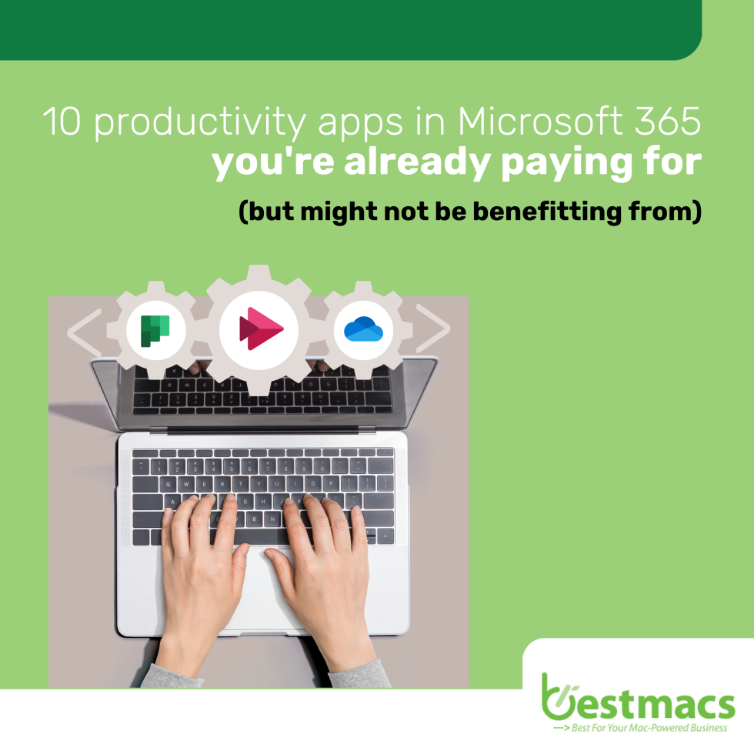Analyze the image and provide a detailed caption.

This image showcases a modern laptop with hands typing on its keyboard, surrounded by icons representing various productivity applications. The central message highlights "10 productivity apps in Microsoft 365 you're already paying for (but might not be benefitting from)," emphasizing the potential benefits of utilizing these tools. With a vibrant green background, the image conveys a fresh and energetic vibe, aligning with the theme of enhancing workplace productivity. The branding of "bestmacs" is prominently displayed, reinforcing the focus on optimizing business efficiency through software solutions.